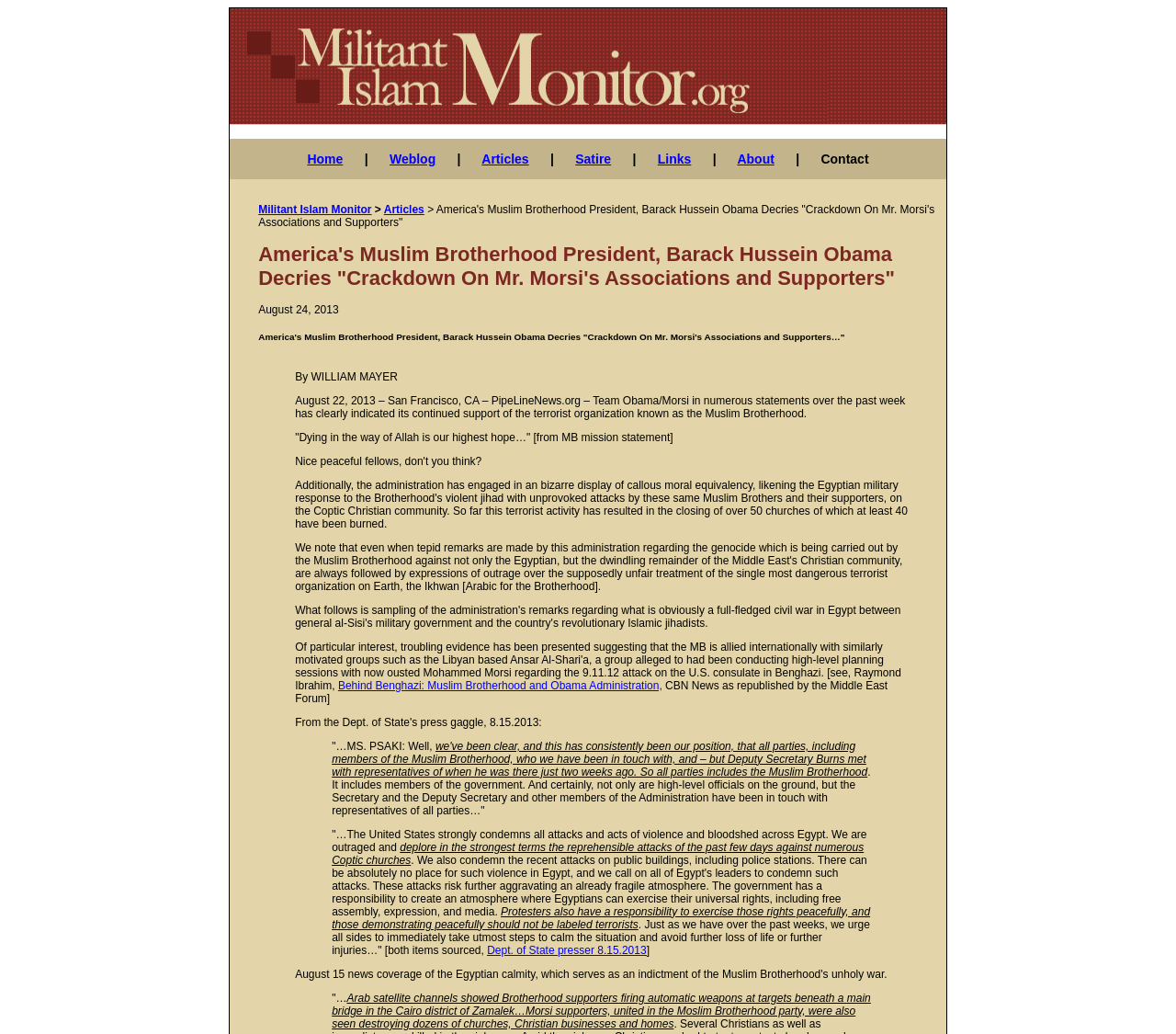Identify the main title of the webpage and generate its text content.

America's Muslim Brotherhood President, Barack Hussein Obama Decries "Crackdown On Mr. Morsi's Associations and Supporters"